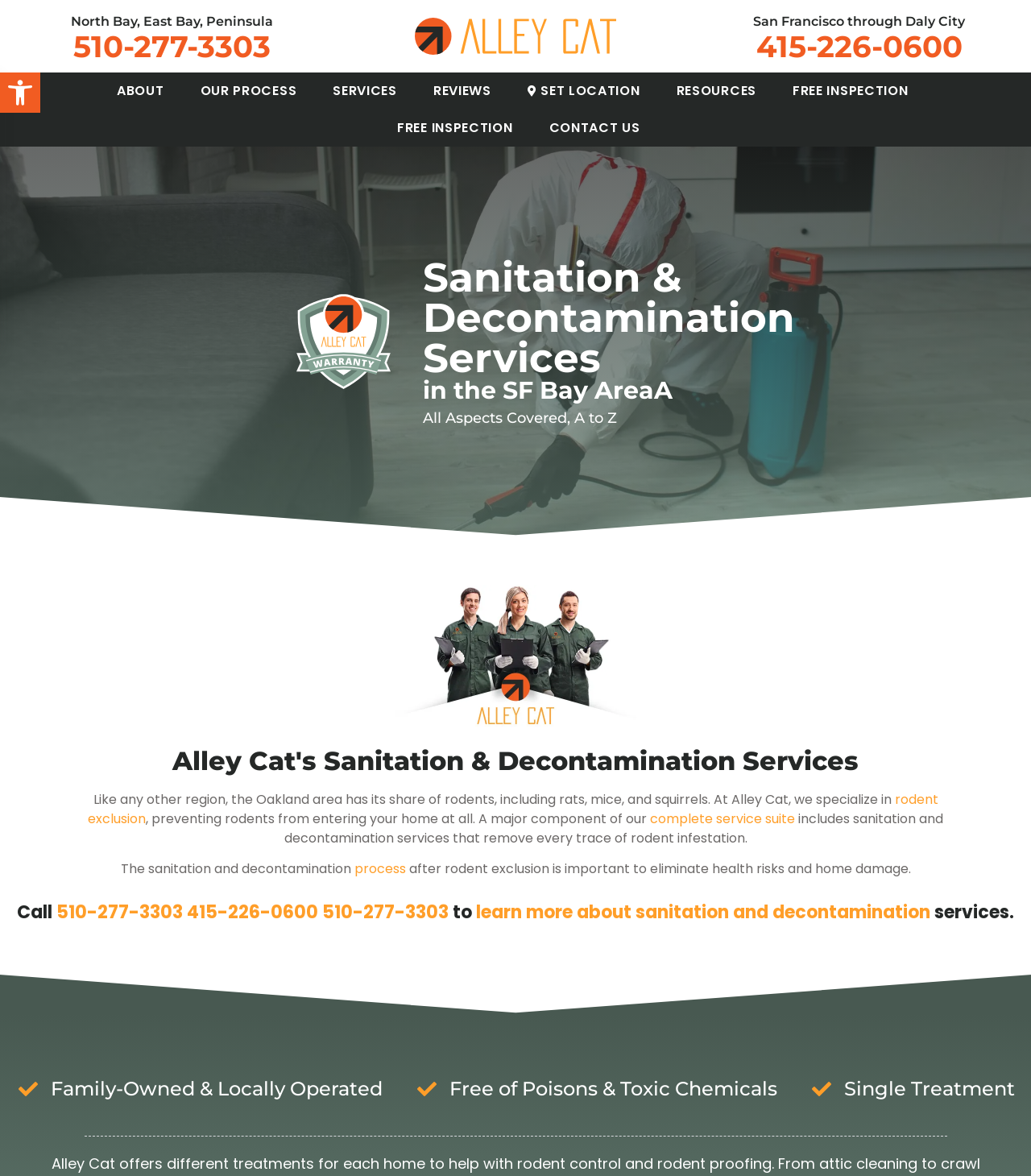Find the bounding box coordinates for the element described here: "MTI Educational Foundation".

None